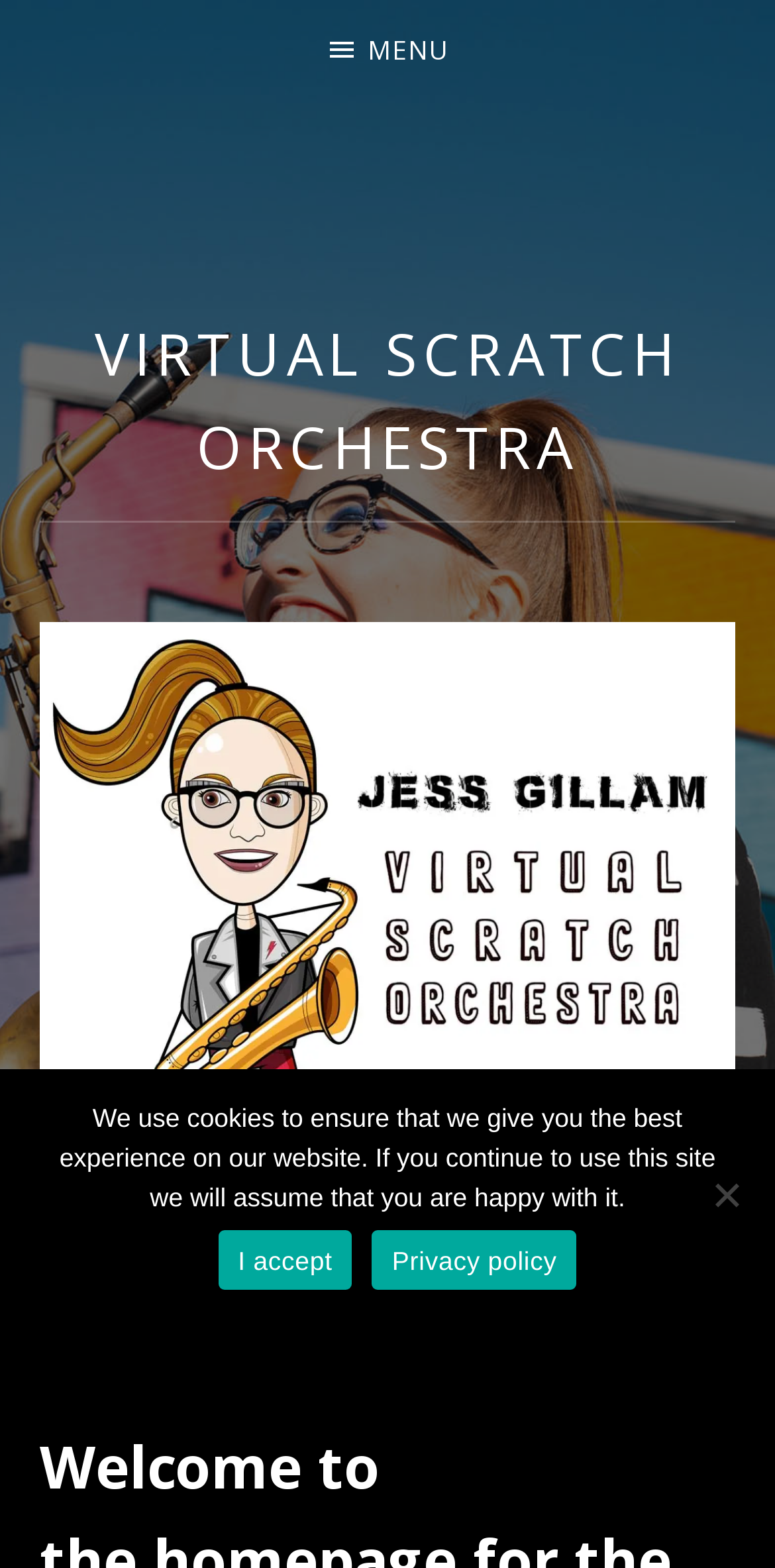What is the icon on the button at the top right corner?
Look at the image and respond with a one-word or short phrase answer.

MENU